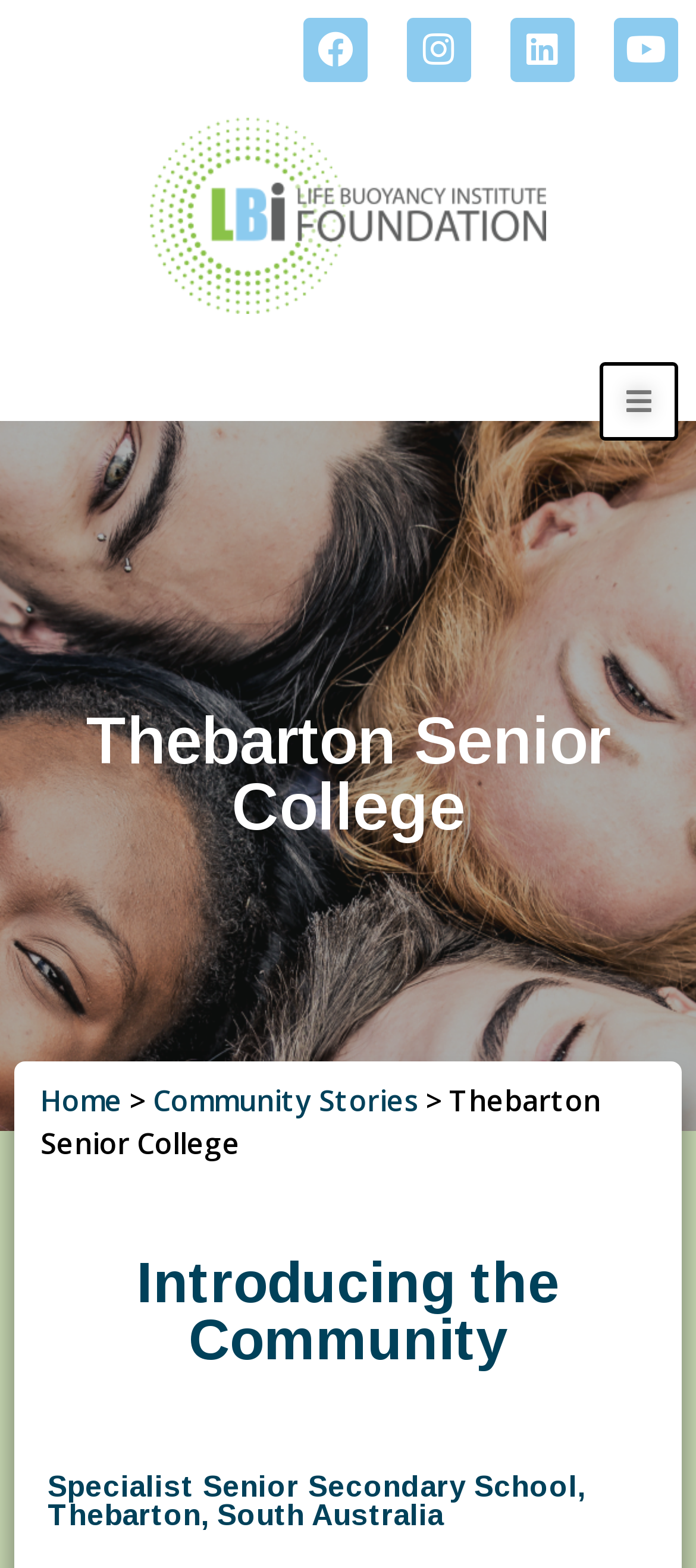Identify the bounding box coordinates for the UI element described as: "Instagram".

[0.585, 0.011, 0.677, 0.052]